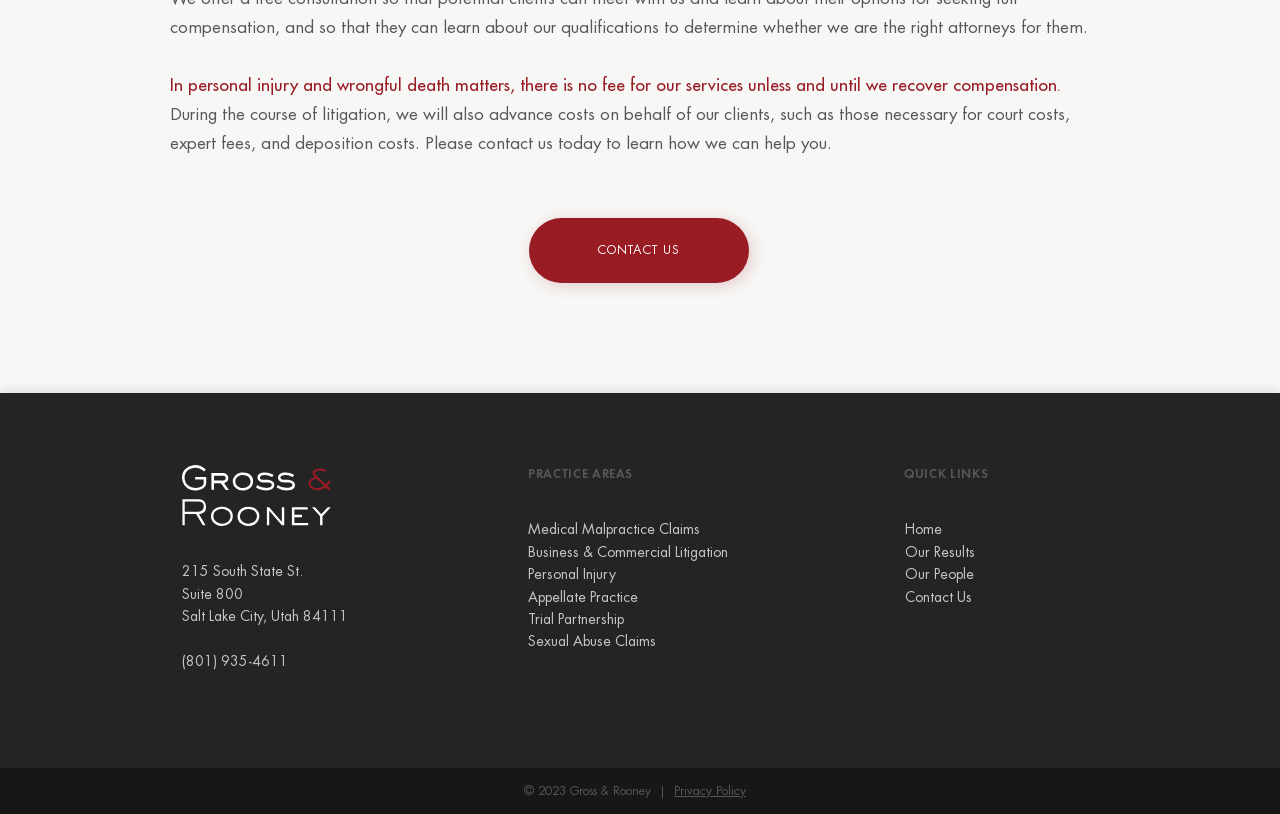Please locate the bounding box coordinates of the element's region that needs to be clicked to follow the instruction: "Go to the 'Home' page". The bounding box coordinates should be provided as four float numbers between 0 and 1, i.e., [left, top, right, bottom].

[0.707, 0.642, 0.736, 0.659]